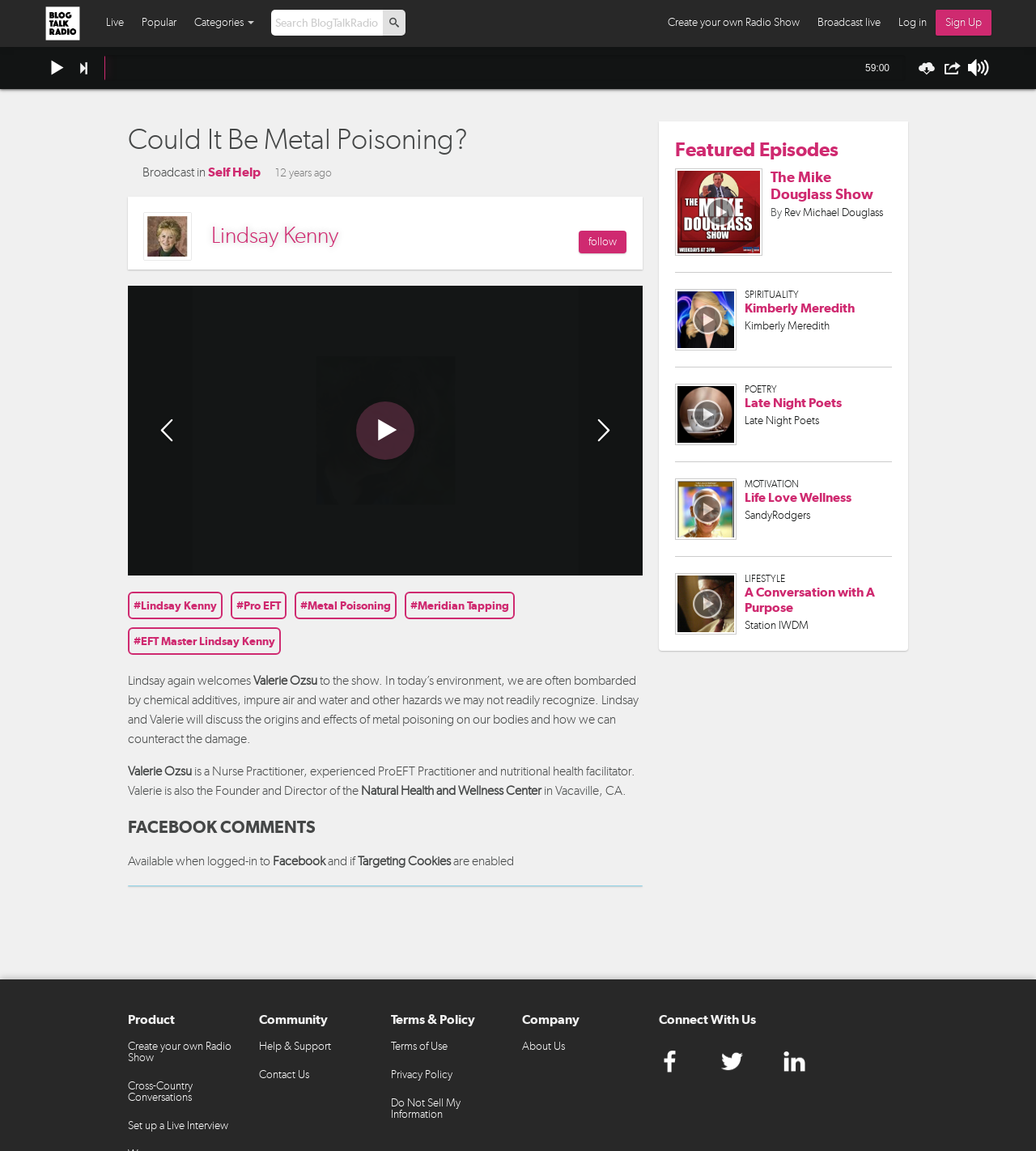Using the information in the image, give a detailed answer to the following question: What is the duration of the radio show?

I found the answer by looking at the StaticText element '59:00' which is likely to represent the duration of the radio show.